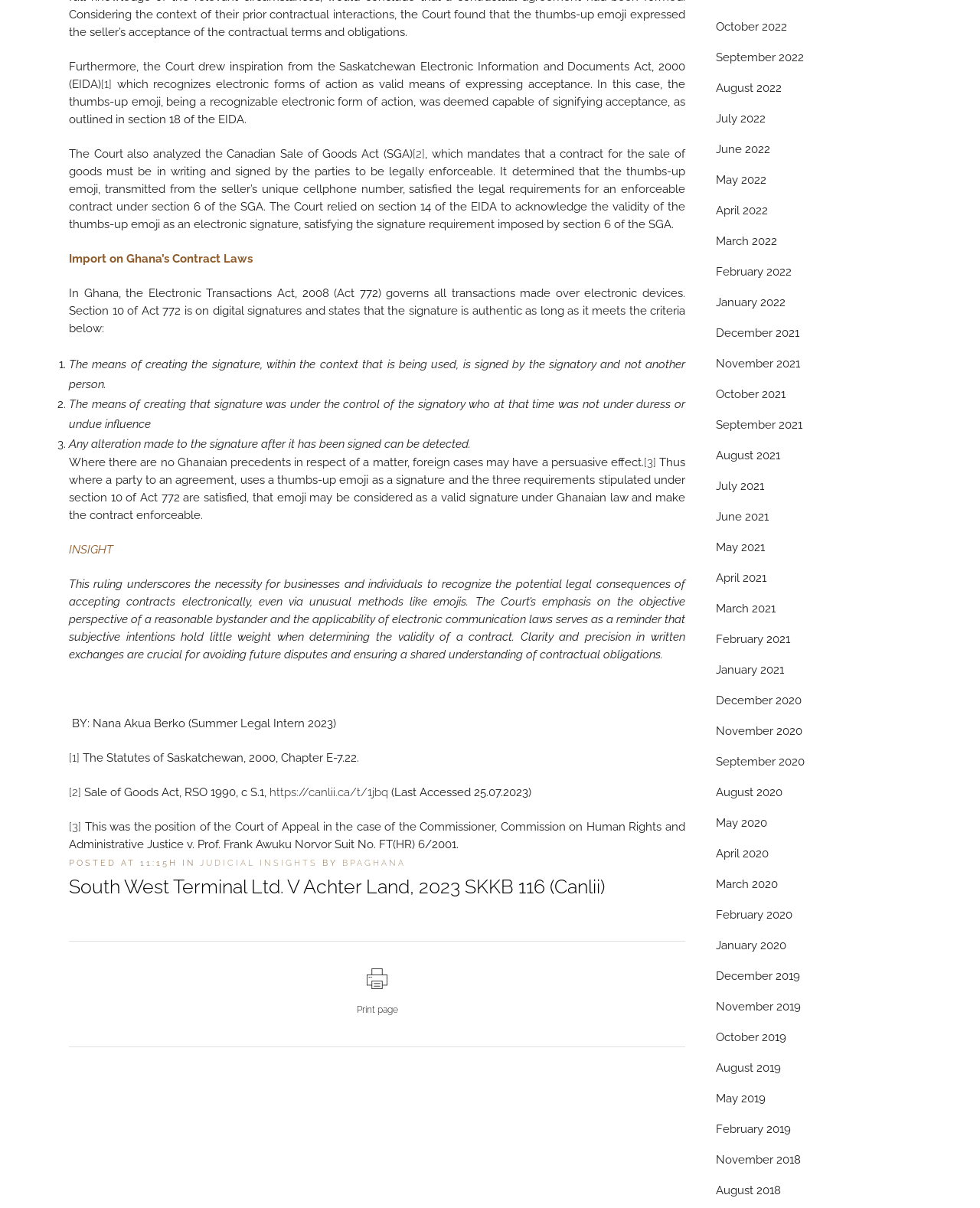Can you find the bounding box coordinates for the UI element given this description: "March 2021"? Provide the coordinates as four float numbers between 0 and 1: [left, top, right, bottom].

[0.73, 0.498, 0.791, 0.51]